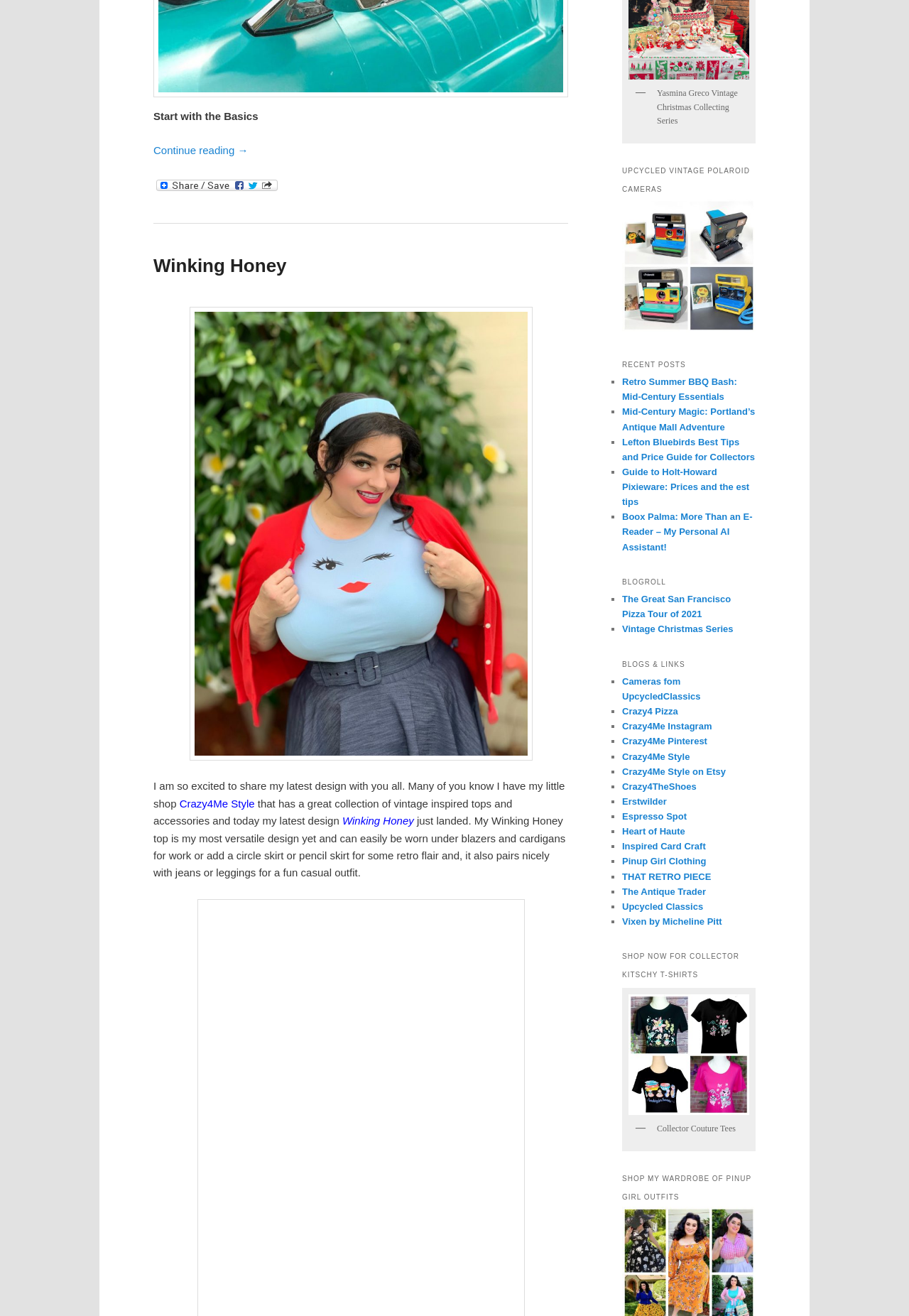Based on the provided description, "parent_node: UPCYCLED VINTAGE POLAROID CAMERAS", find the bounding box of the corresponding UI element in the screenshot.

[0.684, 0.247, 0.831, 0.254]